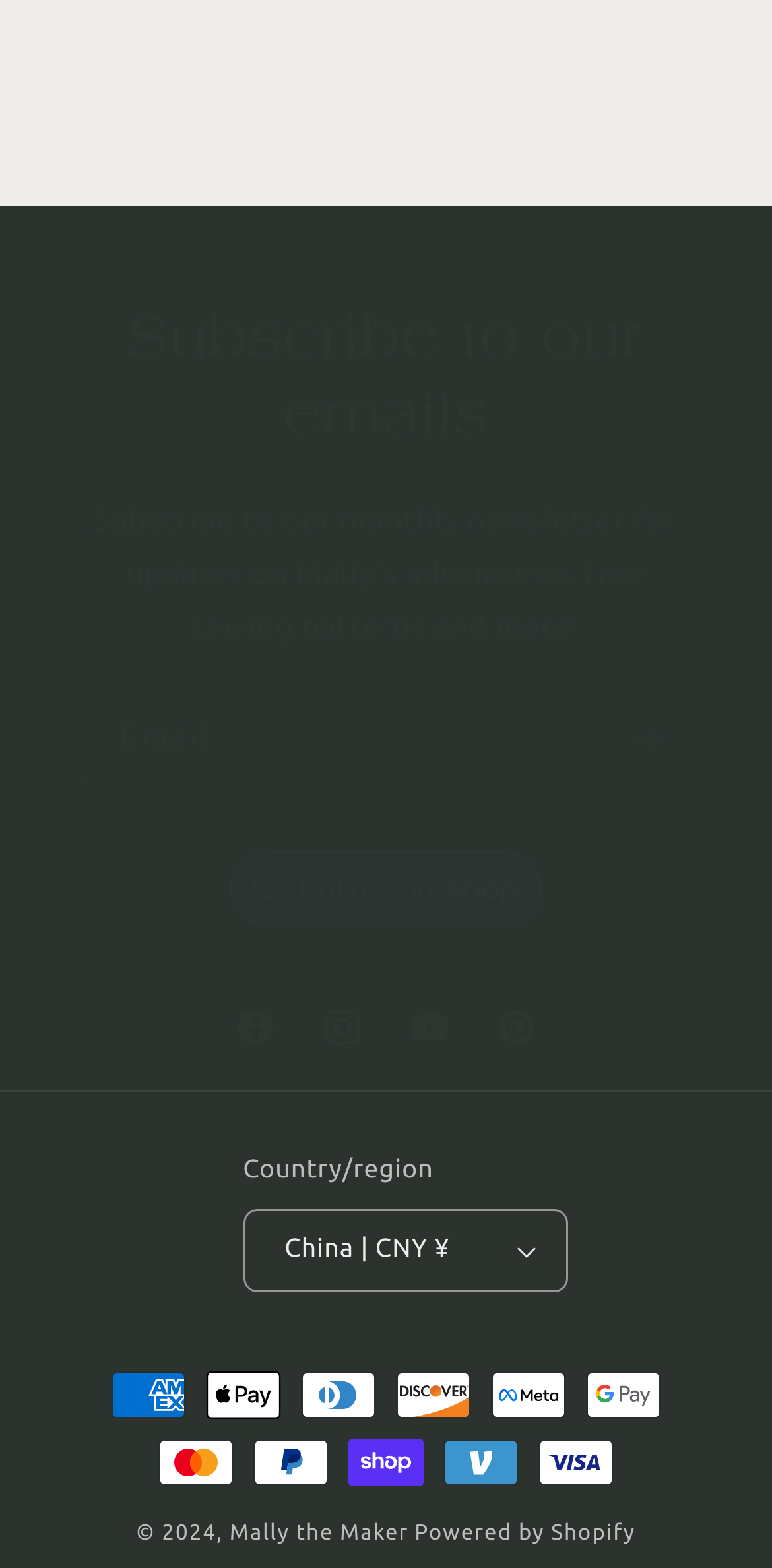What is the purpose of the textbox?
Please provide a single word or phrase as the answer based on the screenshot.

Email input